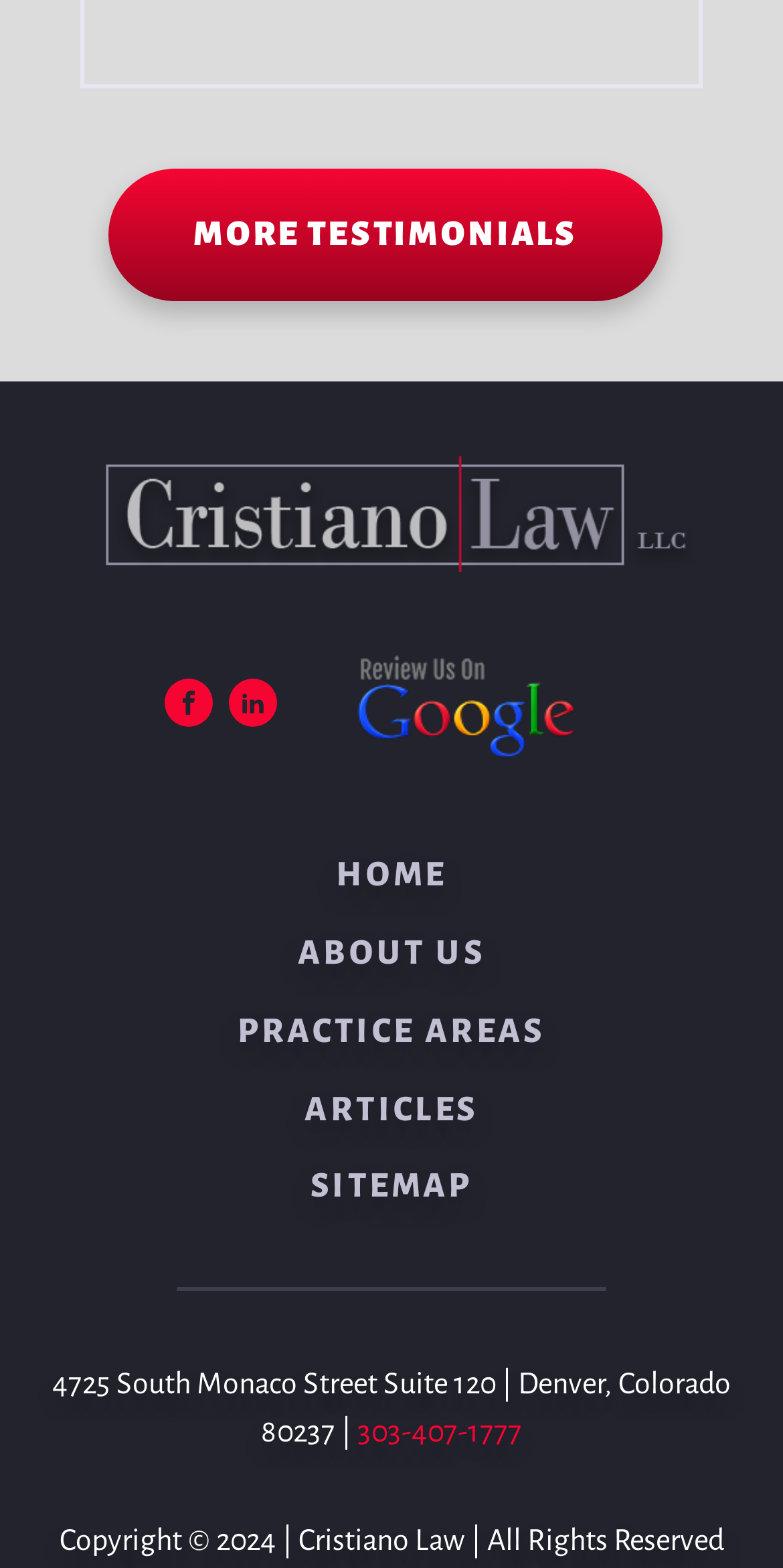Please identify the bounding box coordinates of the region to click in order to complete the given instruction: "Click on MORE TESTIMONIALS". The coordinates should be four float numbers between 0 and 1, i.e., [left, top, right, bottom].

[0.14, 0.107, 0.845, 0.192]